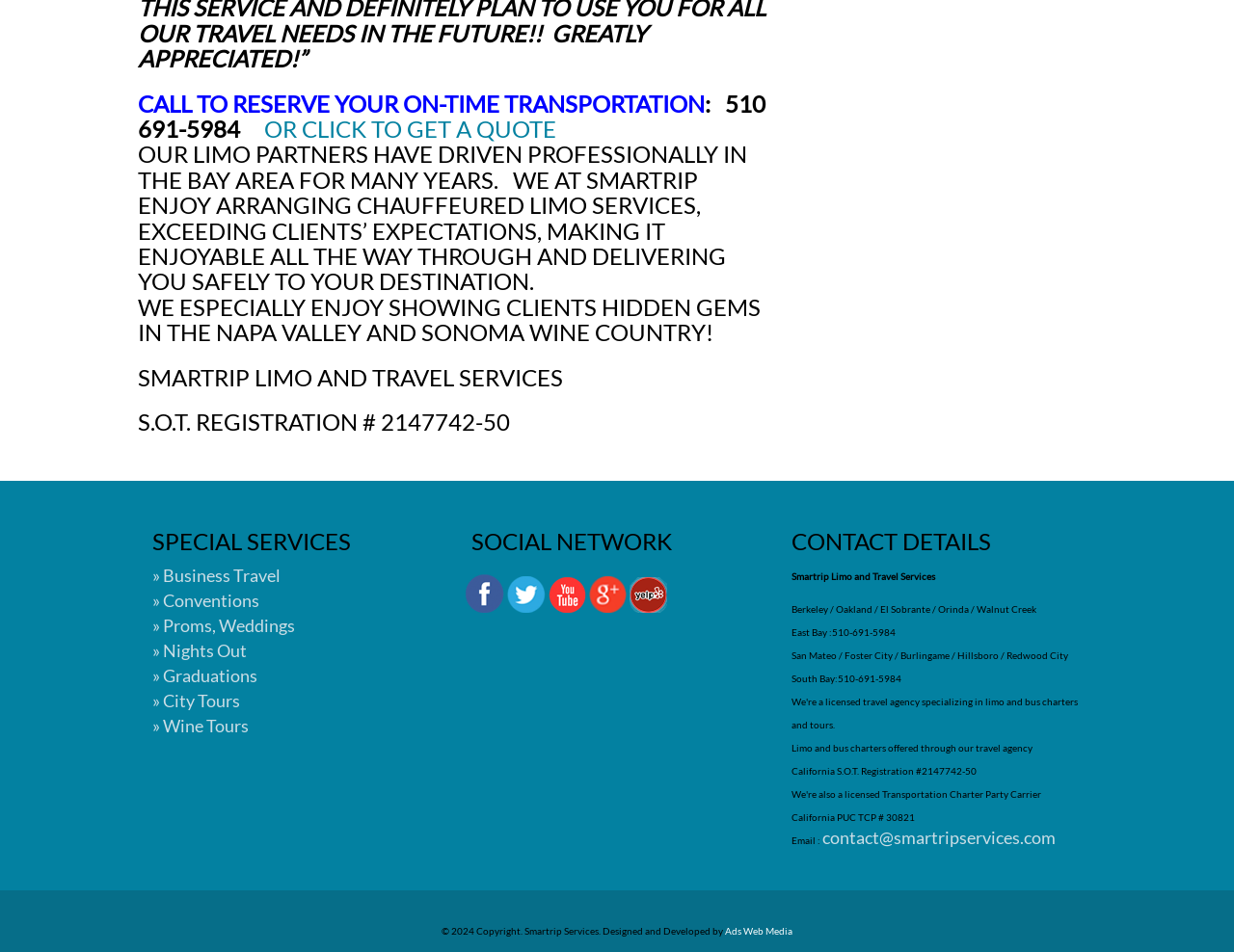Specify the bounding box coordinates of the area to click in order to execute this command: 'Leave a comment'. The coordinates should consist of four float numbers ranging from 0 to 1, and should be formatted as [left, top, right, bottom].

None